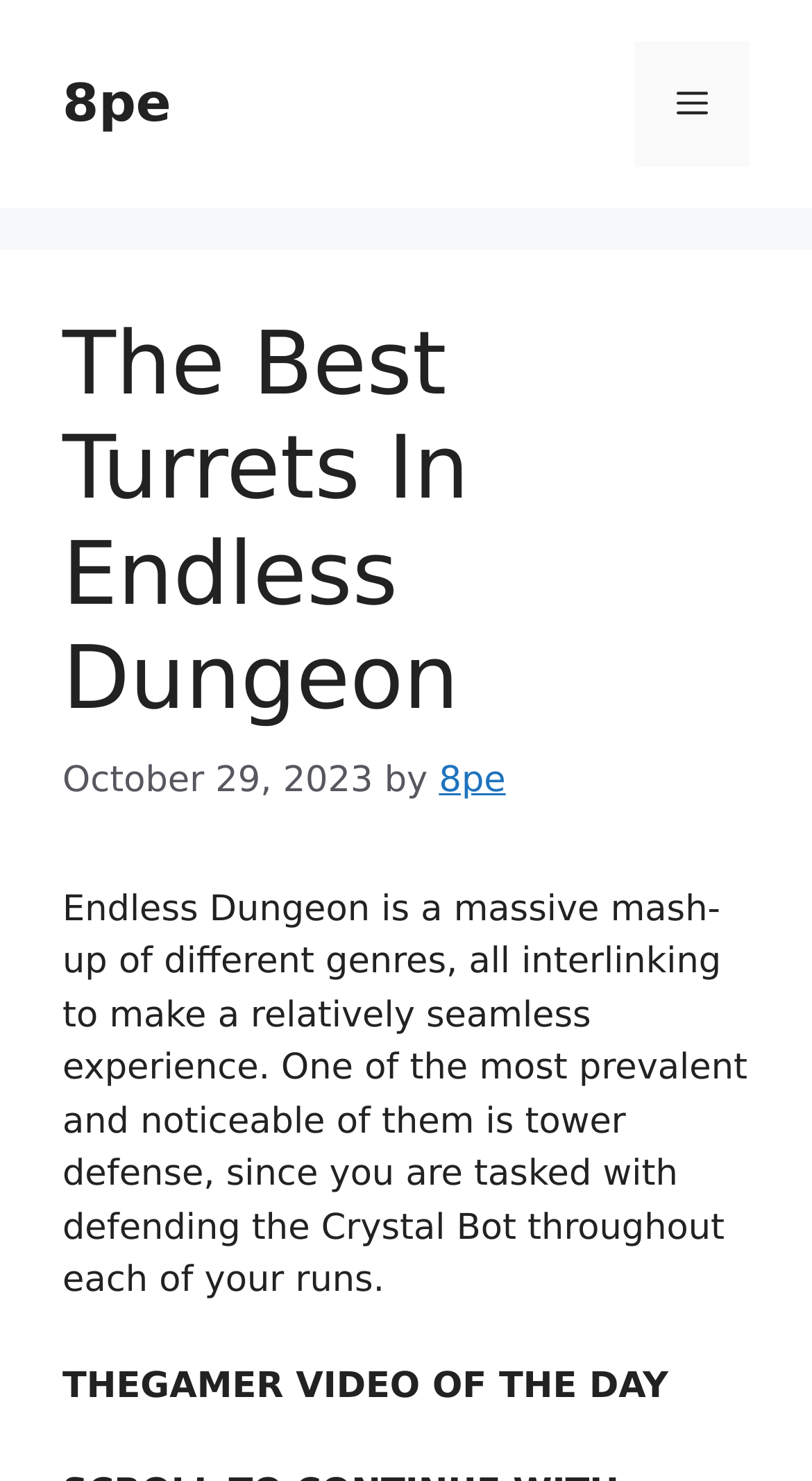What is the date of the article?
Look at the image and answer with only one word or phrase.

October 29, 2023